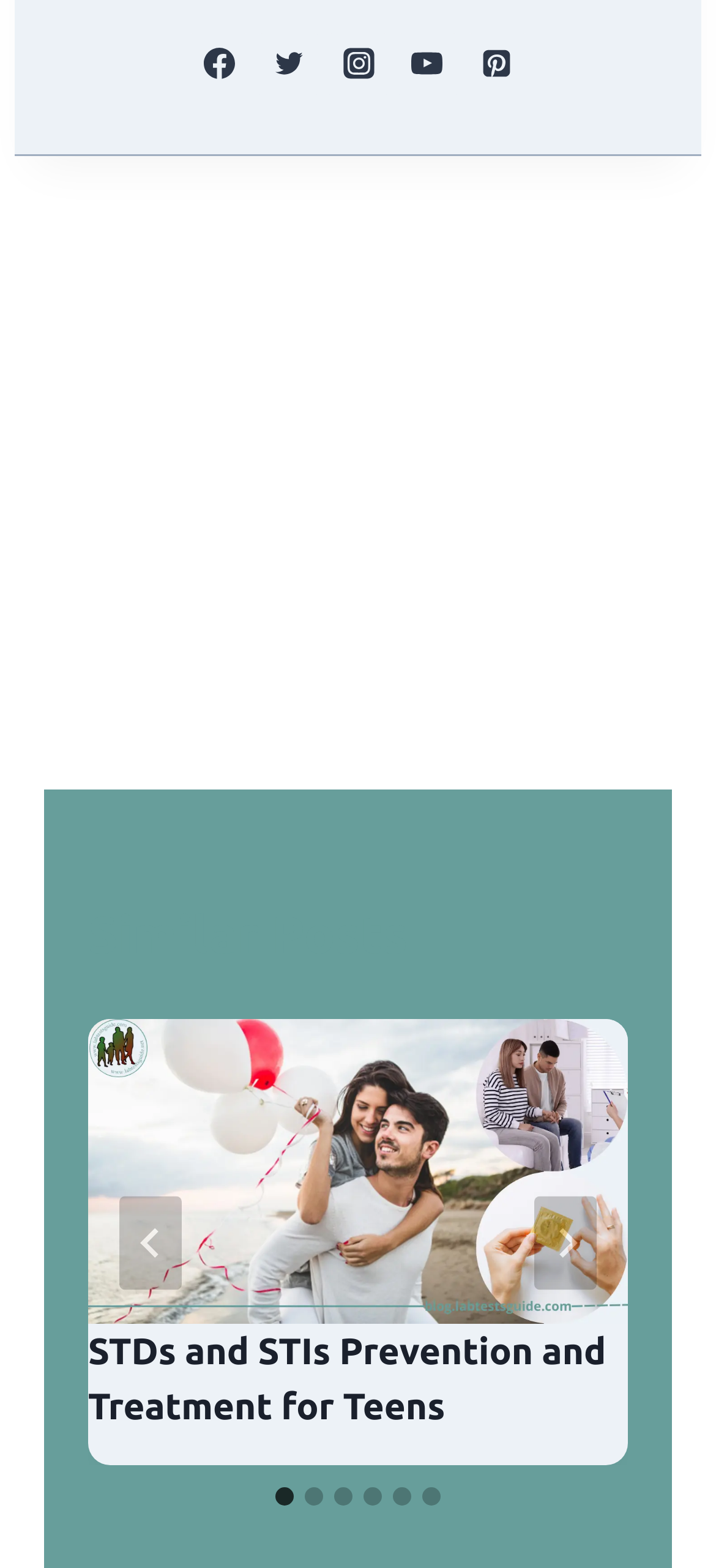Find the bounding box coordinates of the clickable element required to execute the following instruction: "Click on Facebook link". Provide the coordinates as four float numbers between 0 and 1, i.e., [left, top, right, bottom].

[0.262, 0.021, 0.349, 0.061]